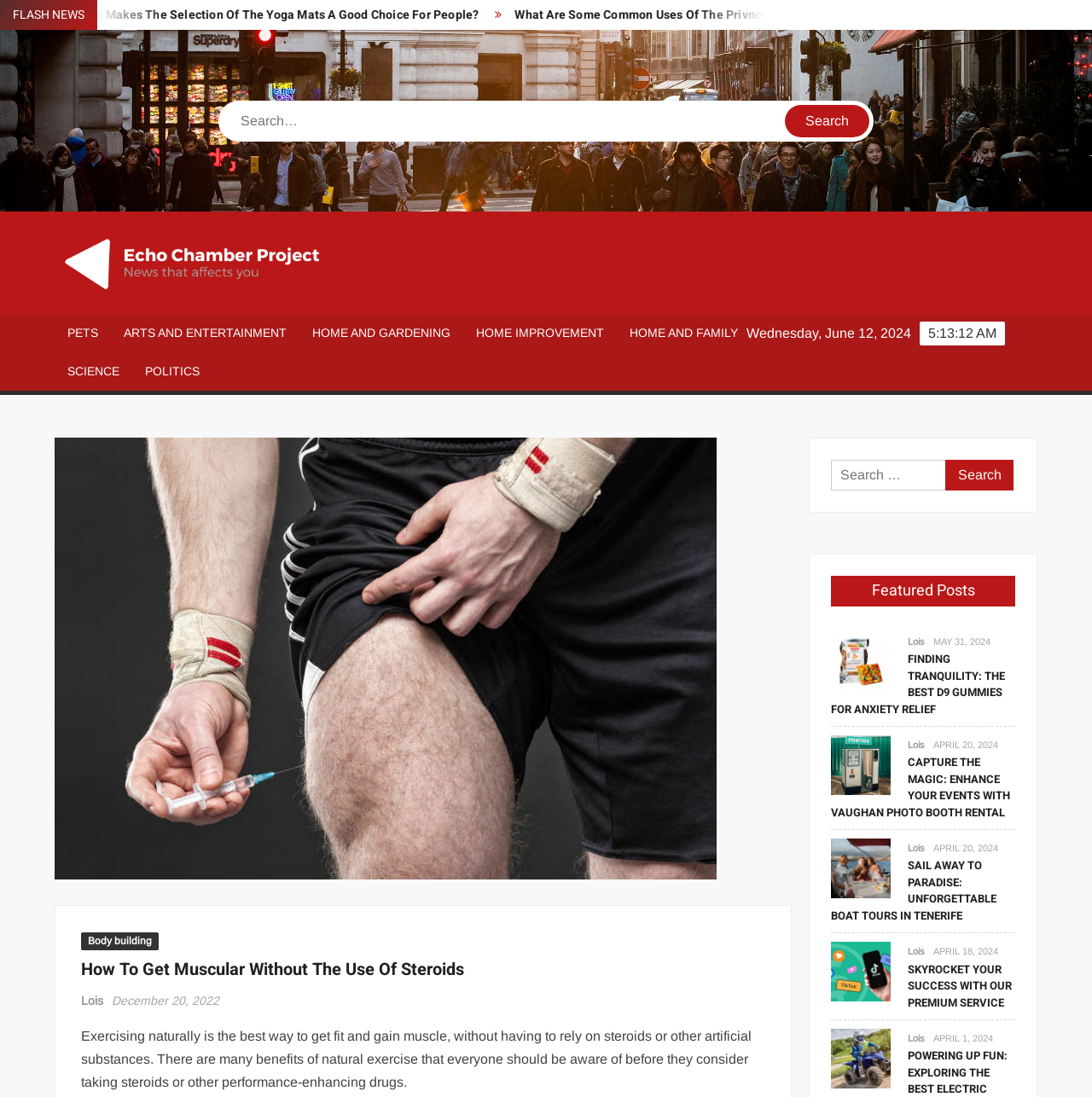Using the details from the image, please elaborate on the following question: What is the purpose of the search bar?

The search bar is a UI element that allows users to input keywords or phrases to search for specific content within the website. It is typically located at the top of the webpage and is accompanied by a search button. In this webpage, there are two search bars, one at the top and another in the middle, indicating that the website provides a search functionality to facilitate users' navigation.